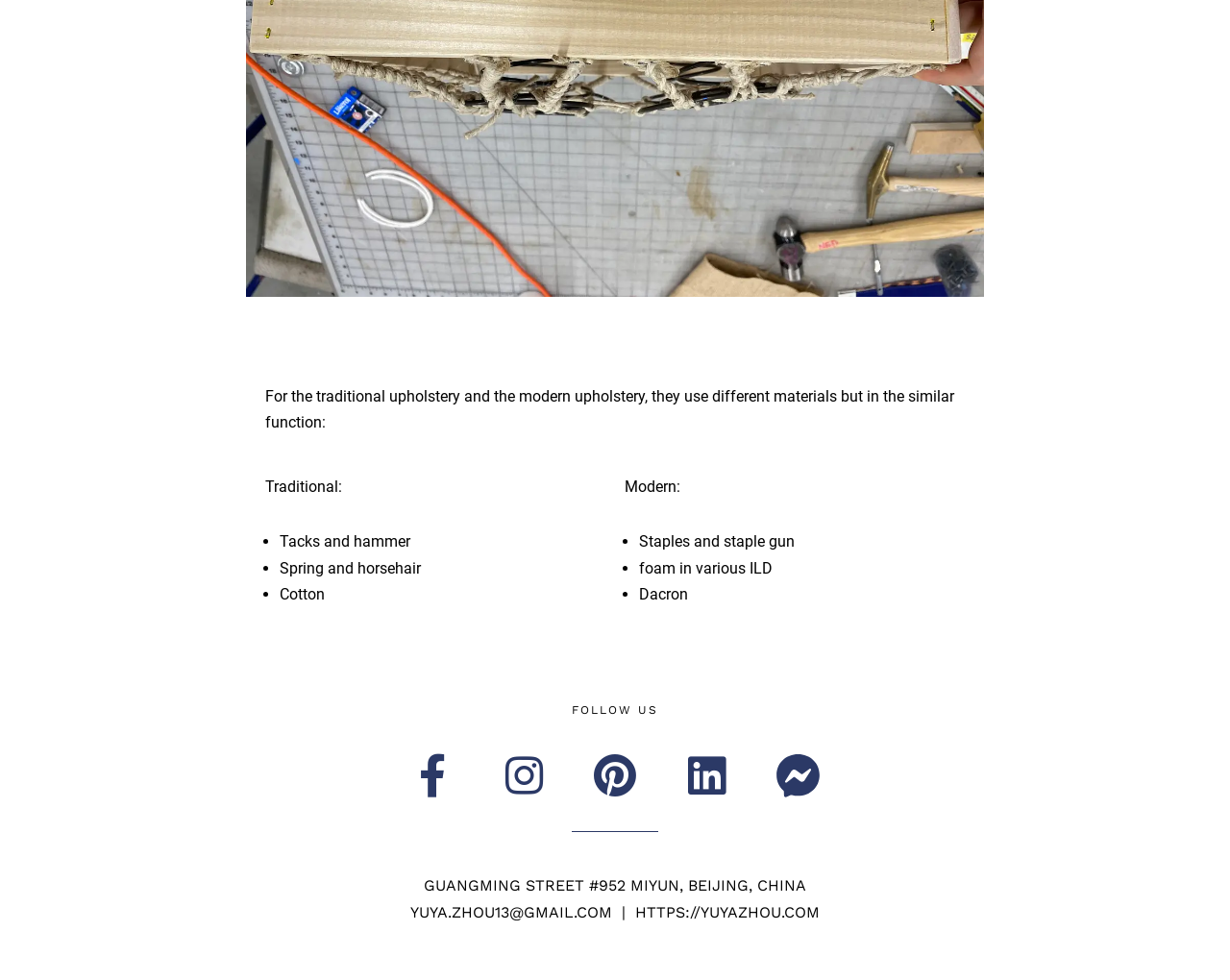What materials are used in traditional upholstery?
Please give a detailed and elaborate answer to the question based on the image.

The webpage lists the materials used in traditional upholstery, which are tacks and hammer, spring and horsehair, and cotton. These materials are mentioned in the list under the 'Traditional:' heading.